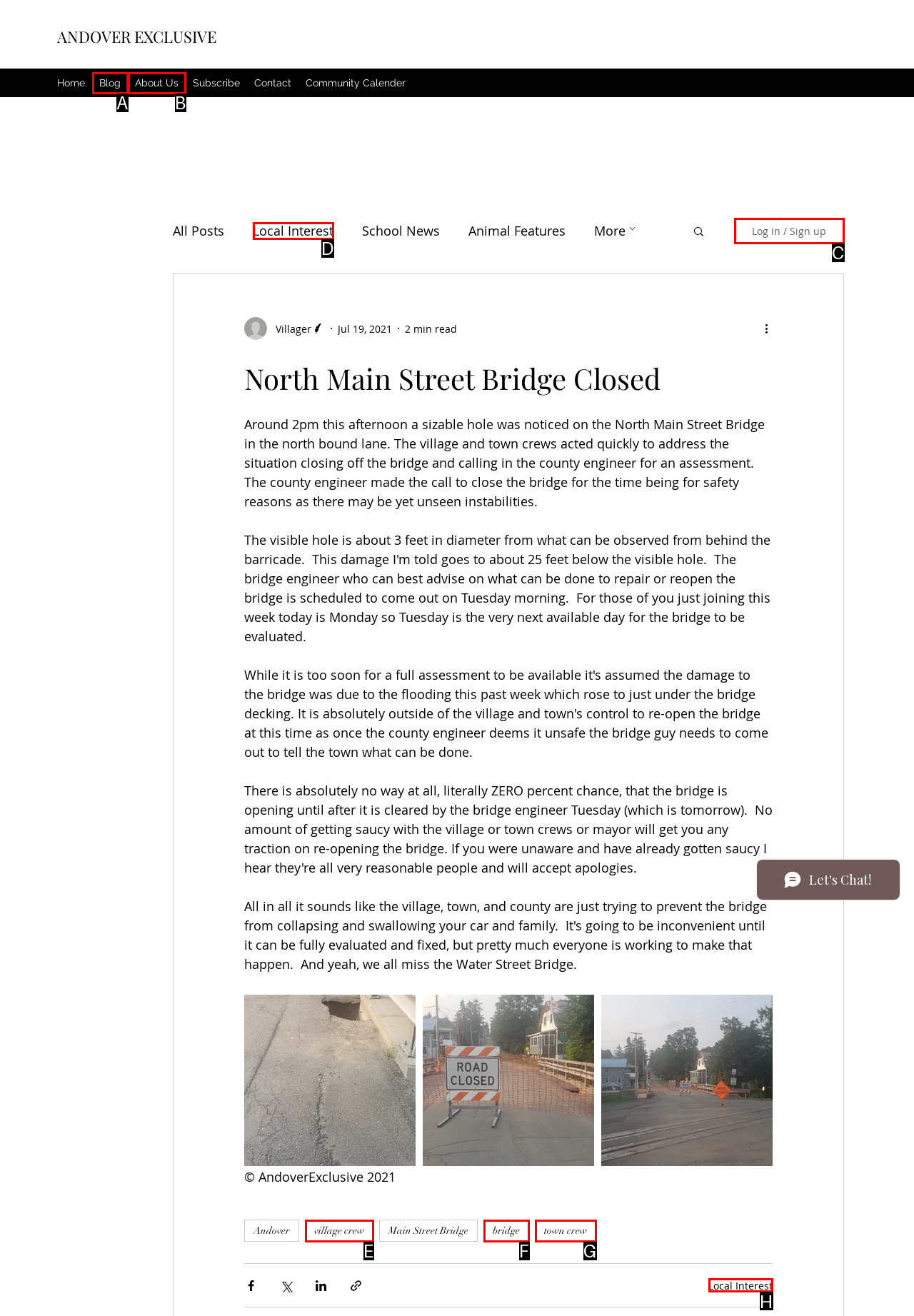Choose the HTML element that best fits the given description: Log in / Sign up. Answer by stating the letter of the option.

C